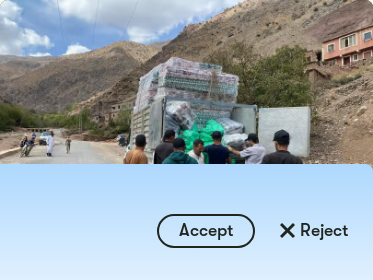What is the context of the post-earthquake recovery efforts?
Provide a thorough and detailed answer to the question.

The caption specifically mentions that the visual embodies the spirit of teamwork and resilience in aiding affected communities, particularly in the context of post-earthquake recovery efforts in Morocco, which suggests that the location of the recovery efforts is Morocco.